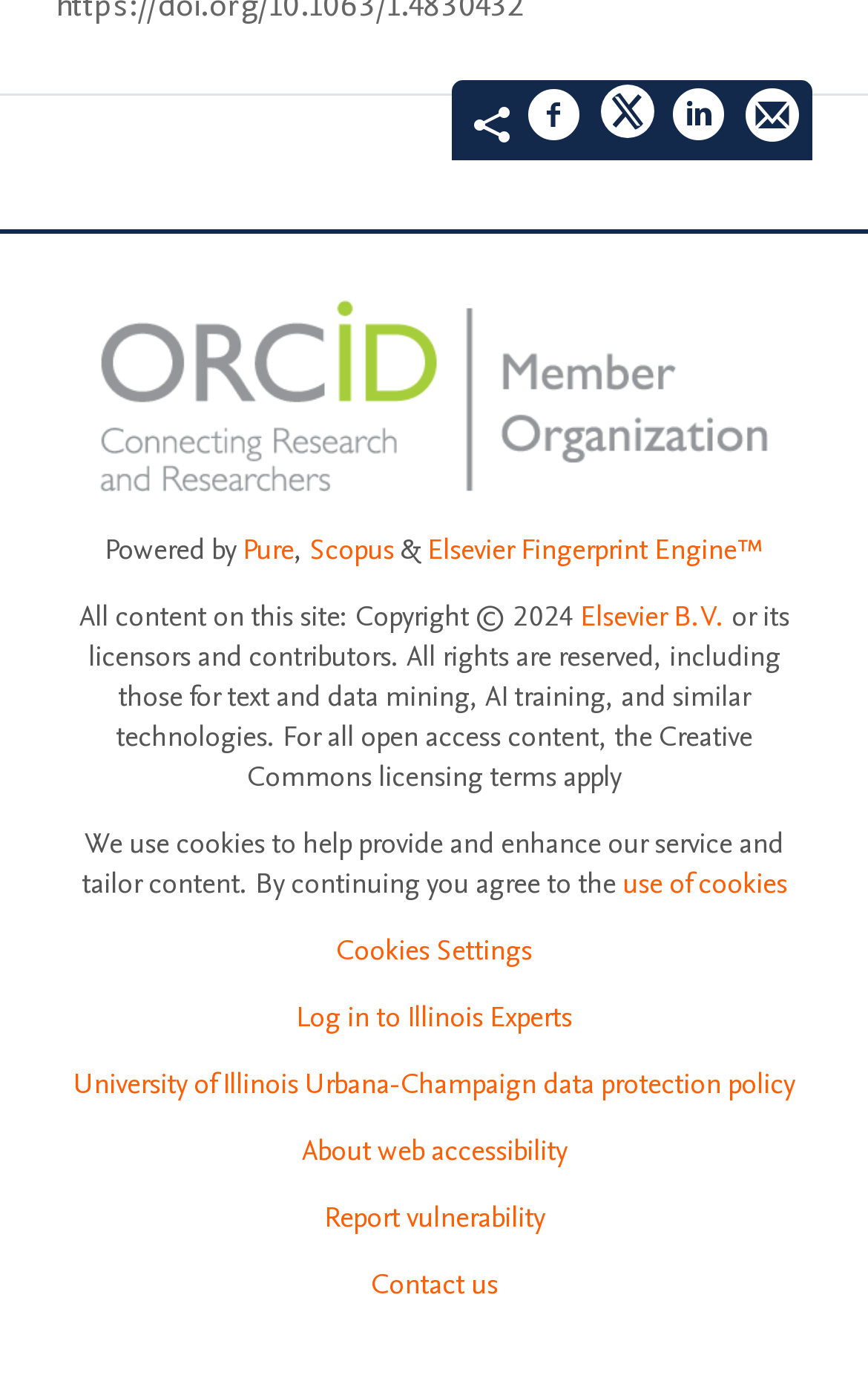Find the bounding box coordinates of the clickable element required to execute the following instruction: "Check Cookies Settings". Provide the coordinates as four float numbers between 0 and 1, i.e., [left, top, right, bottom].

[0.387, 0.669, 0.613, 0.694]